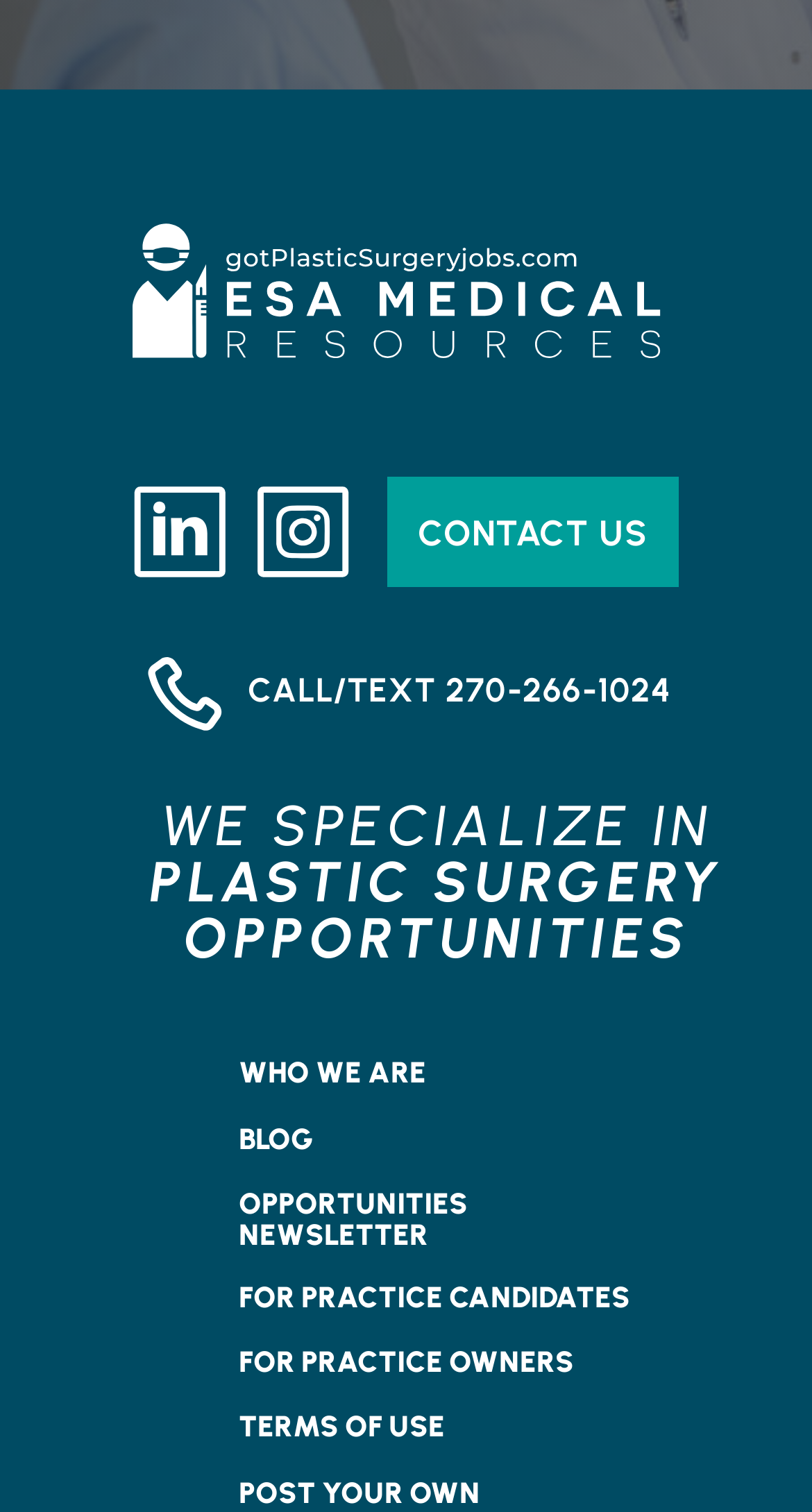Can you determine the bounding box coordinates of the area that needs to be clicked to fulfill the following instruction: "View opportunities on LinkedIn"?

[0.164, 0.32, 0.279, 0.382]